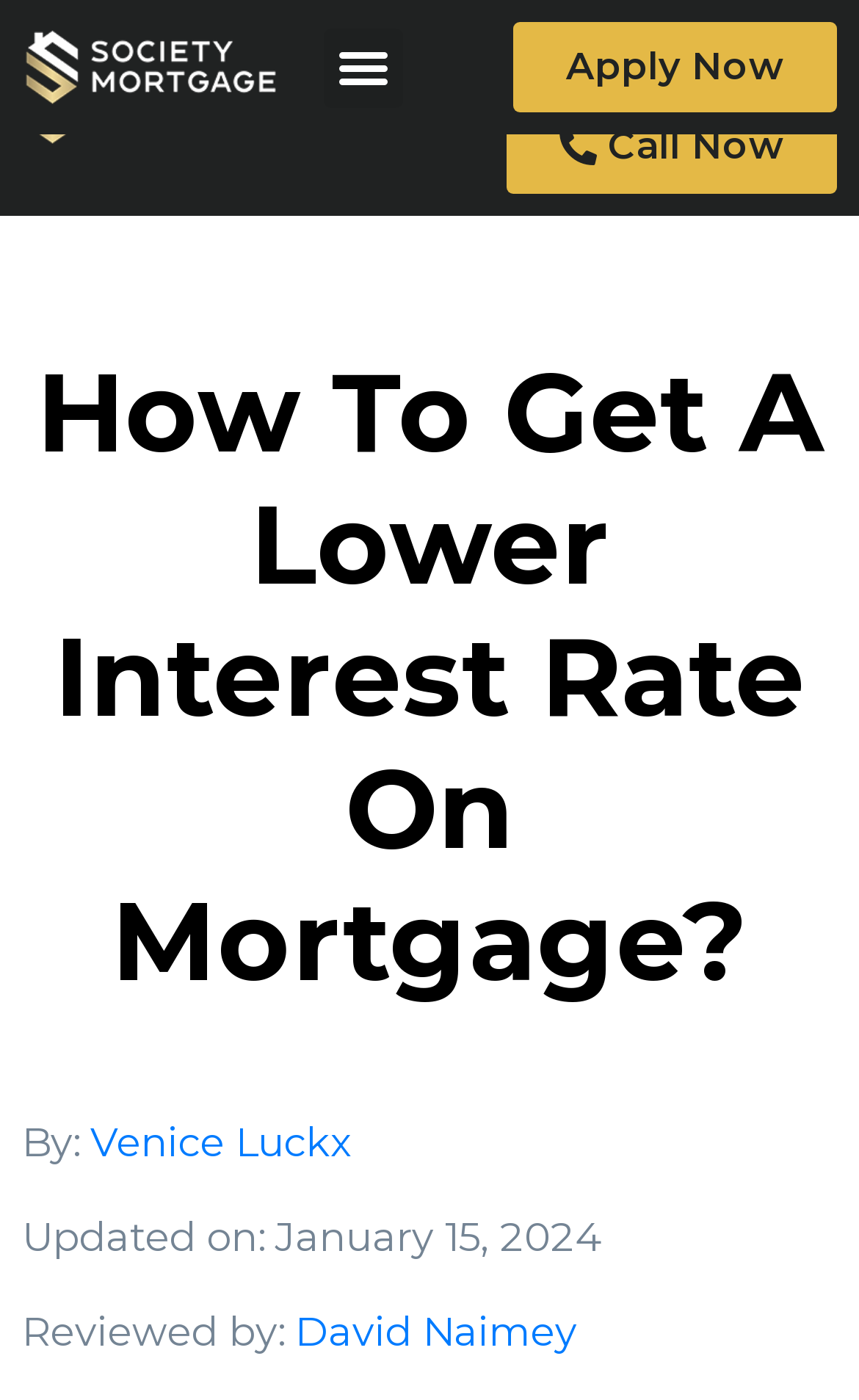Who reviewed the article?
Provide a concise answer using a single word or phrase based on the image.

David Naimey